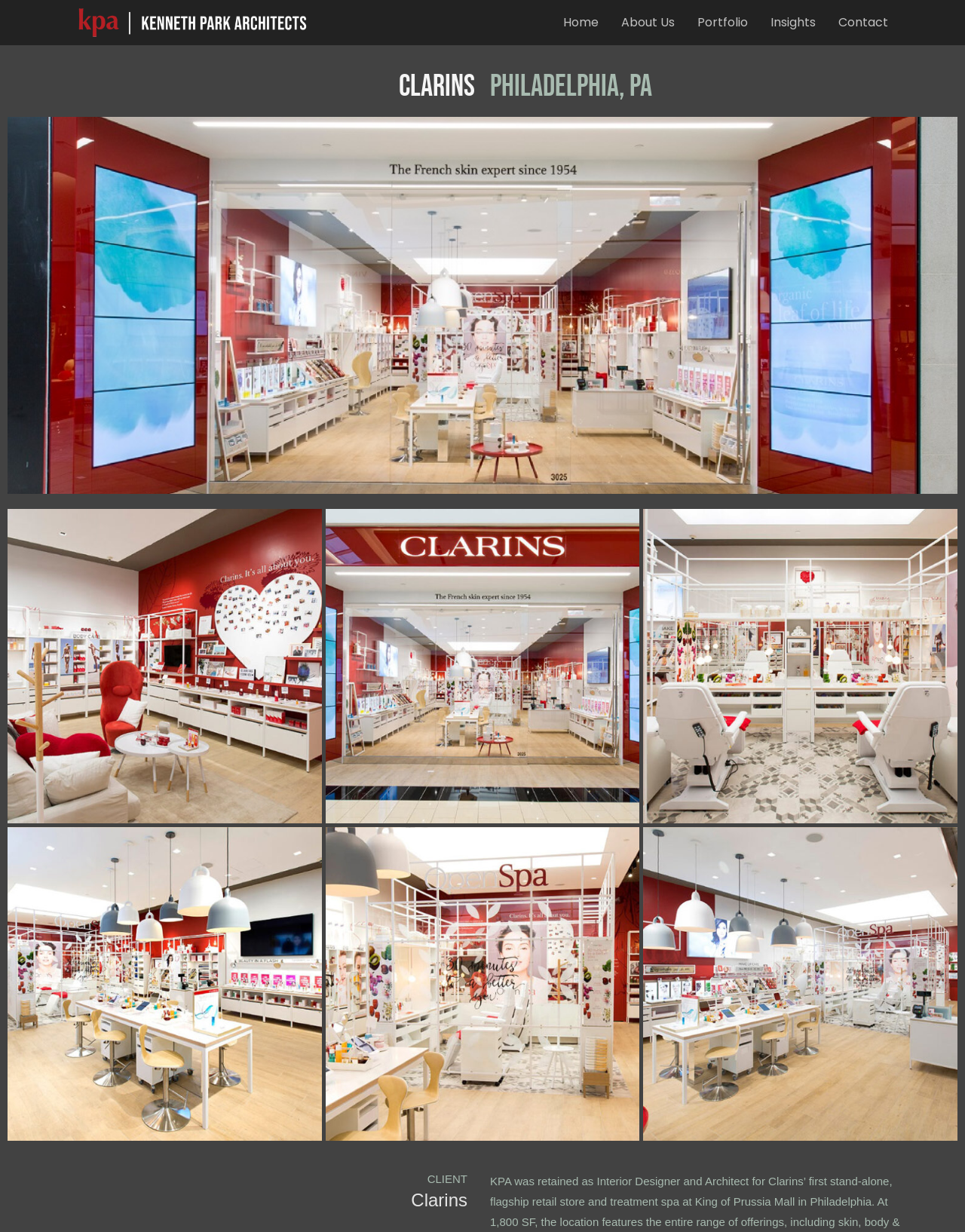Find the bounding box of the element with the following description: "About Us". The coordinates must be four float numbers between 0 and 1, formatted as [left, top, right, bottom].

[0.643, 0.01, 0.699, 0.026]